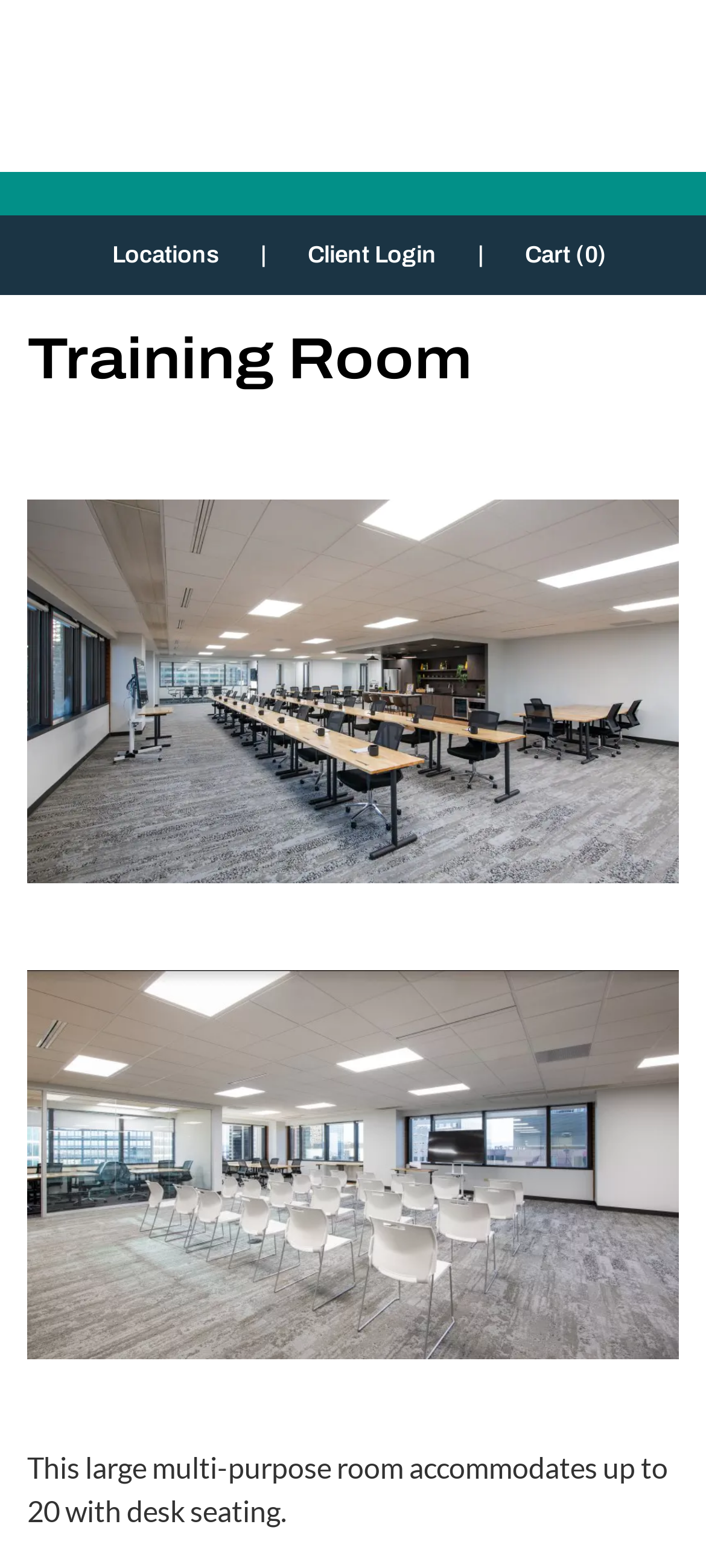Based on the element description Client Login, identify the bounding box of the UI element in the given webpage screenshot. The coordinates should be in the format (top-left x, top-left y, bottom-right x, bottom-right y) and must be between 0 and 1.

[0.436, 0.154, 0.618, 0.18]